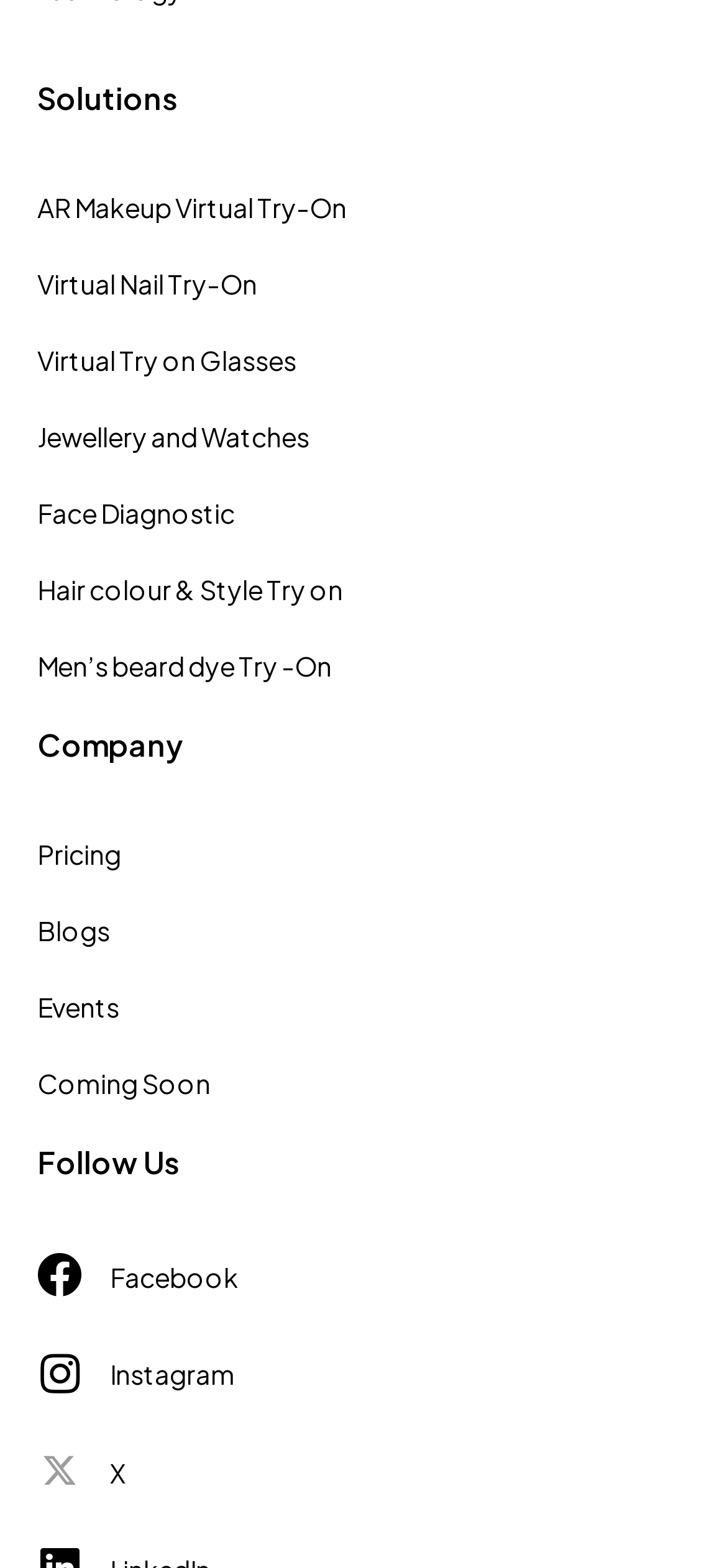Please provide a comprehensive answer to the question based on the screenshot: How many main sections are there on the webpage?

There are five main sections on the webpage: 'Solutions', 'Company', 'Pricing', 'Blogs', and 'Events'. These sections are identified by their respective headings and links.